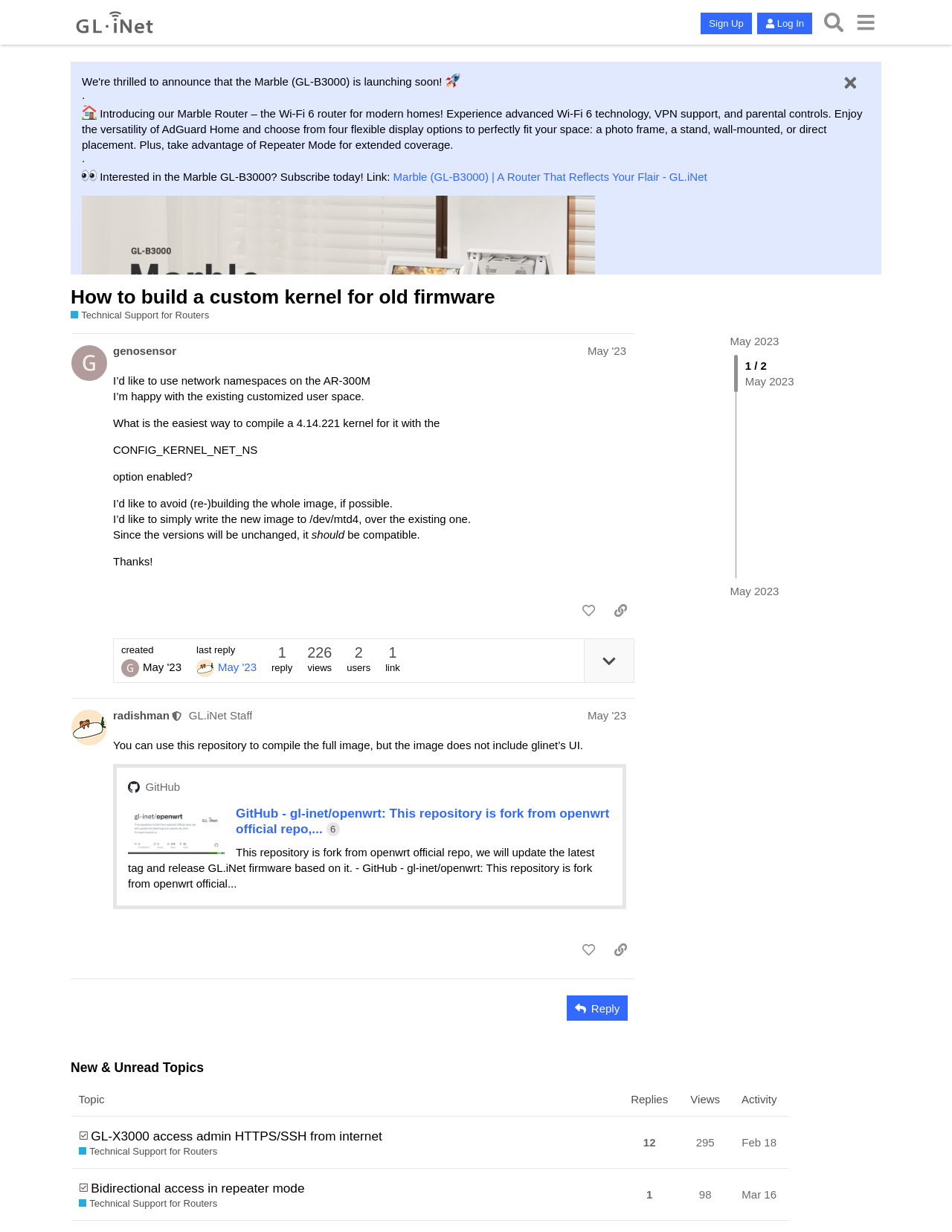How many views does the first post have?
Please give a detailed and thorough answer to the question, covering all relevant points.

The first post has 226 views, as indicated by the 'views' label below the post.